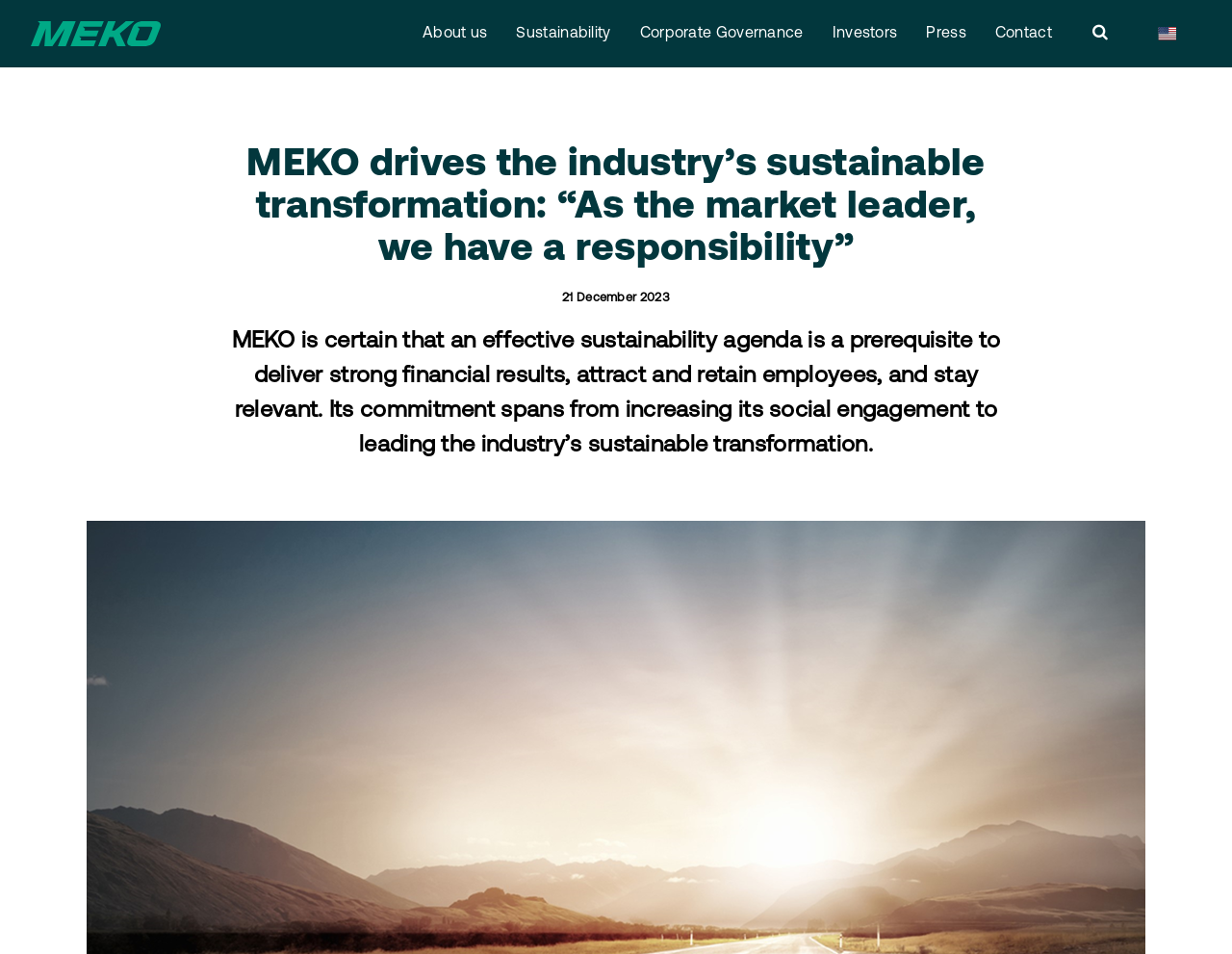Extract the bounding box of the UI element described as: "Contact".

[0.796, 0.0, 0.866, 0.071]